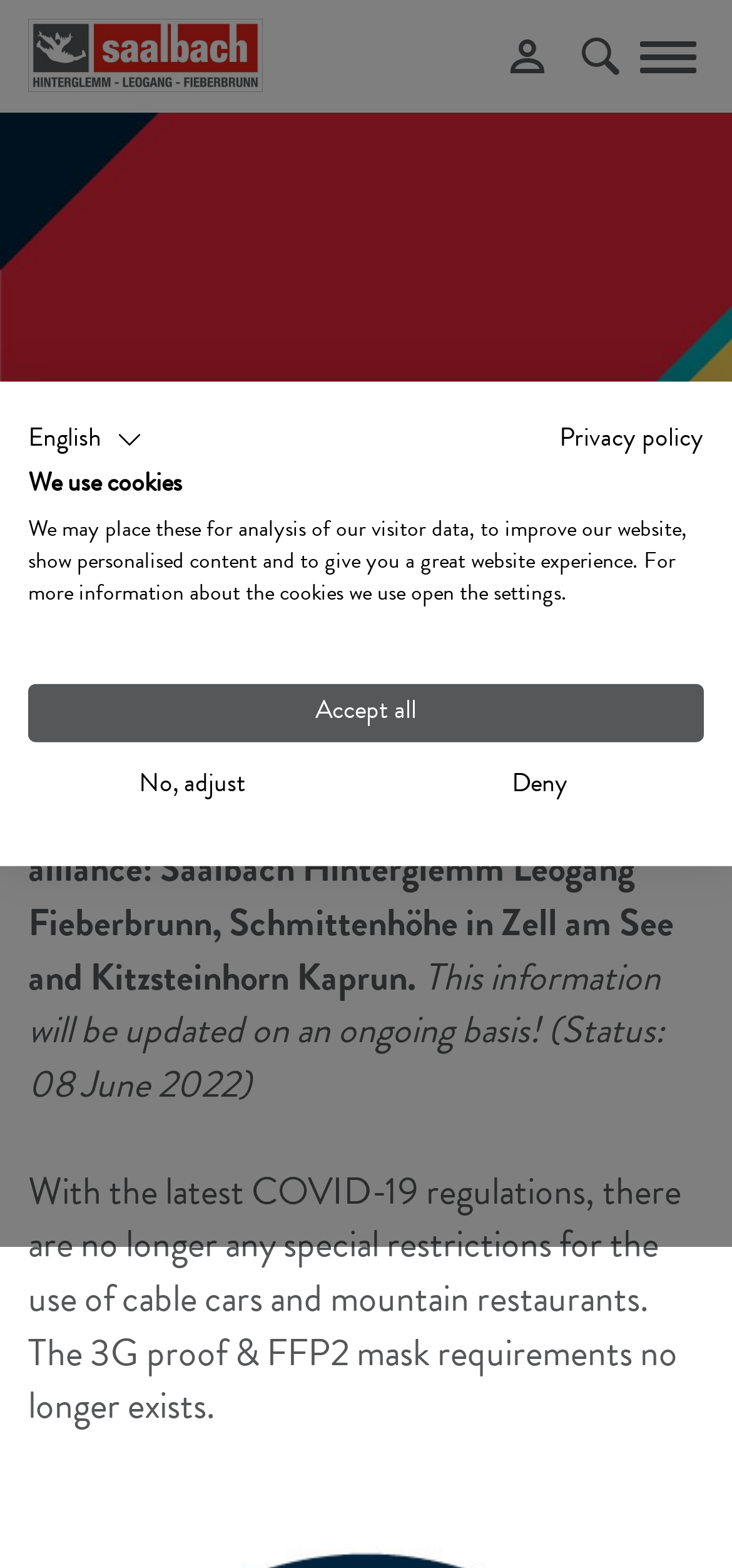Locate the bounding box coordinates of the item that should be clicked to fulfill the instruction: "Click the toggle navigation button".

[0.846, 0.0, 1.0, 0.072]